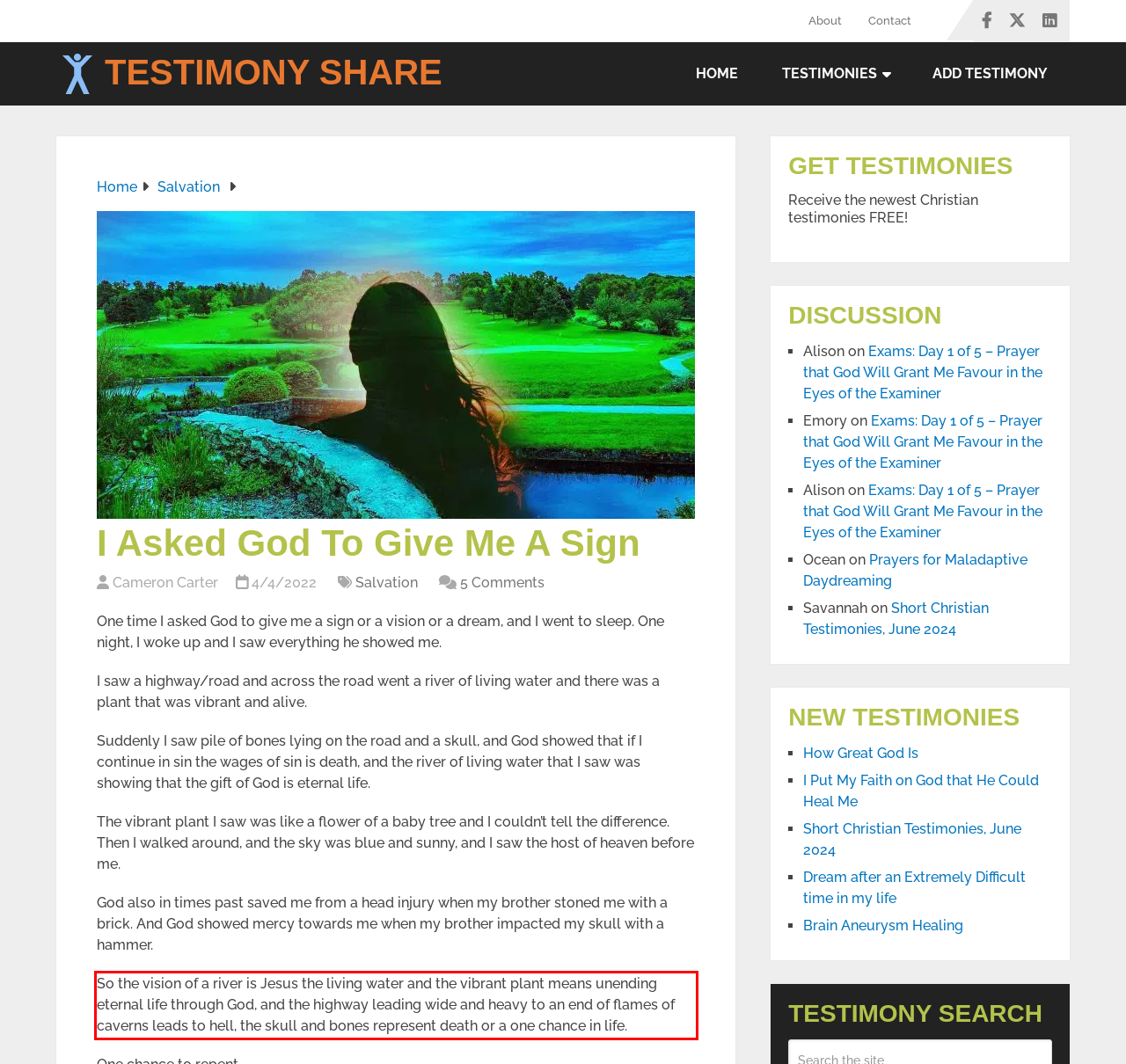Please identify and extract the text content from the UI element encased in a red bounding box on the provided webpage screenshot.

So the vision of a river is Jesus the living water and the vibrant plant means unending eternal life through God, and the highway leading wide and heavy to an end of flames of caverns leads to hell, the skull and bones represent death or a one chance in life.